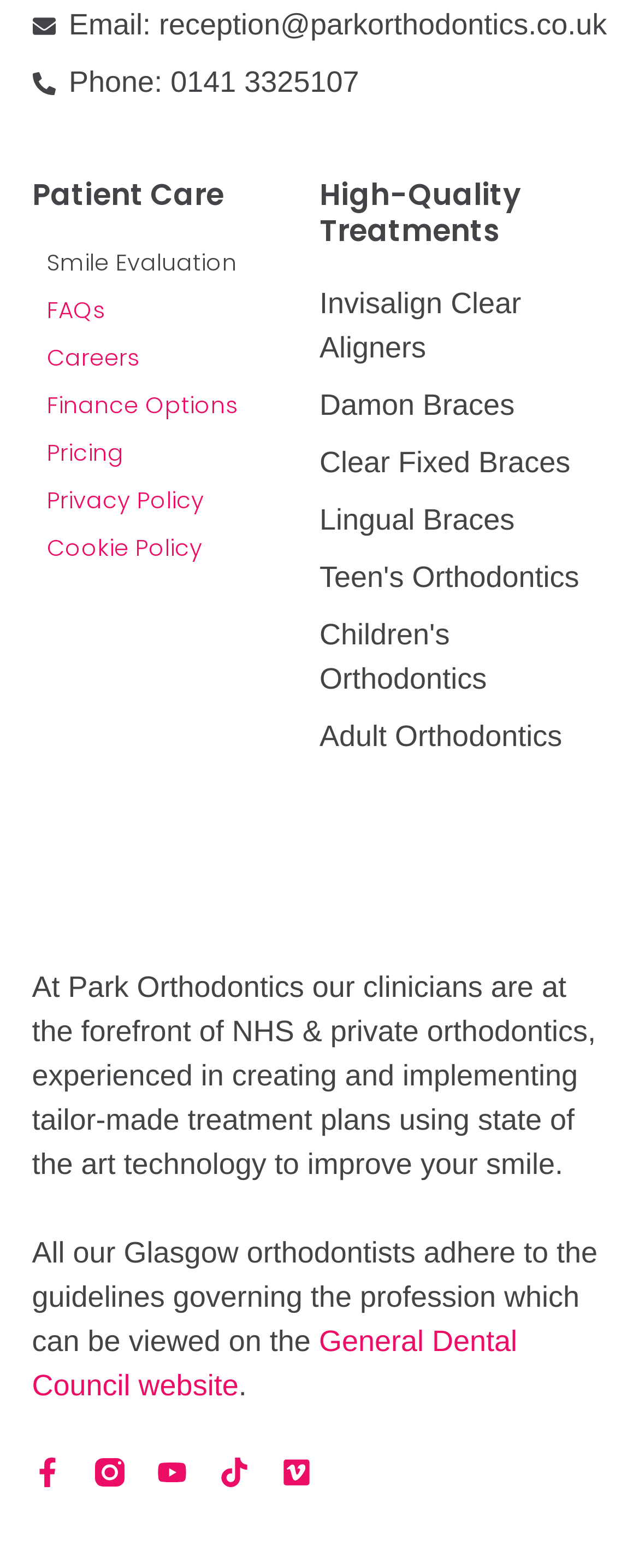Specify the bounding box coordinates (top-left x, top-left y, bottom-right x, bottom-right y) of the UI element in the screenshot that matches this description: Facebook-f

[0.05, 0.93, 0.096, 0.949]